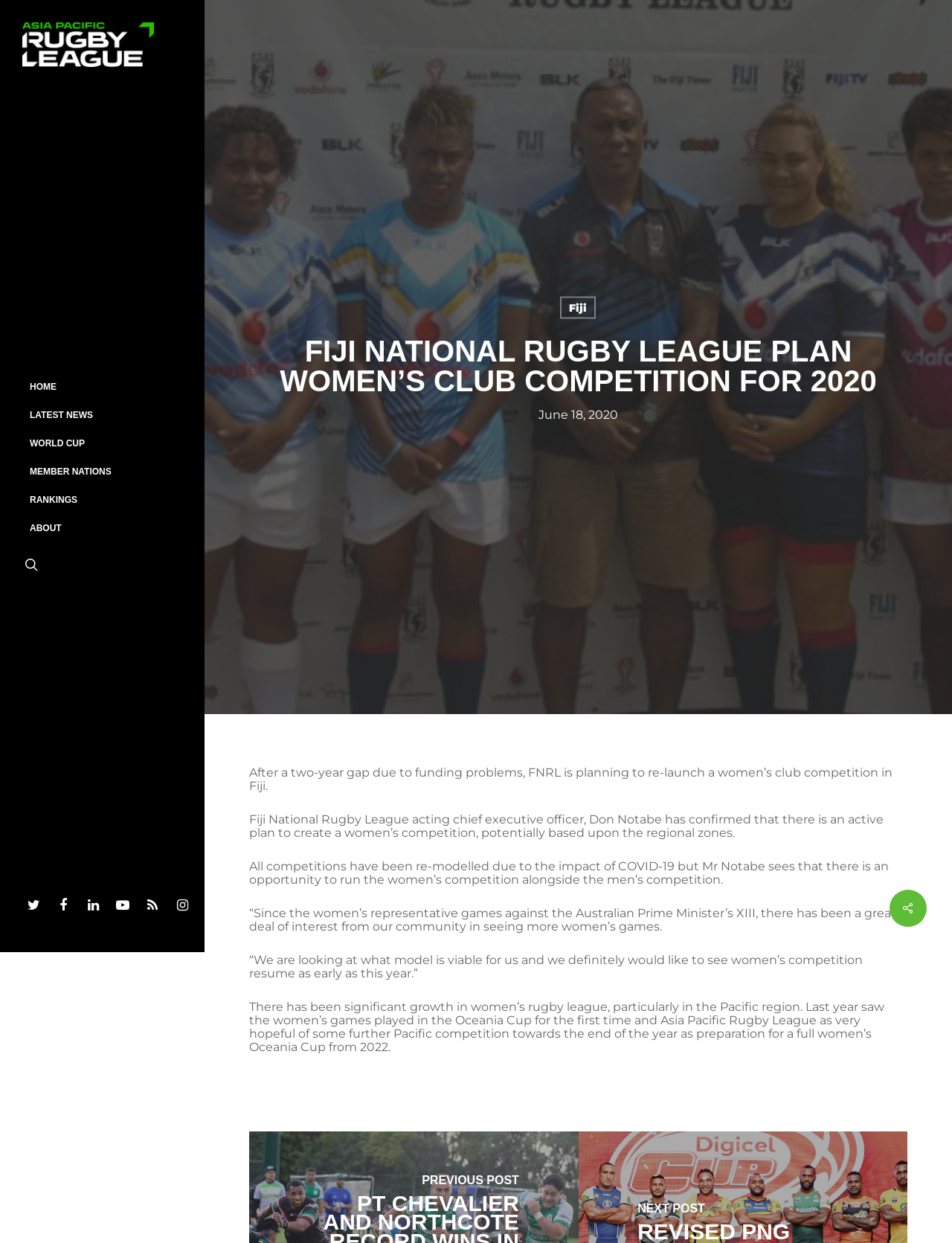What is the expected timing for the women's competition to resume?
Give a single word or phrase as your answer by examining the image.

This year